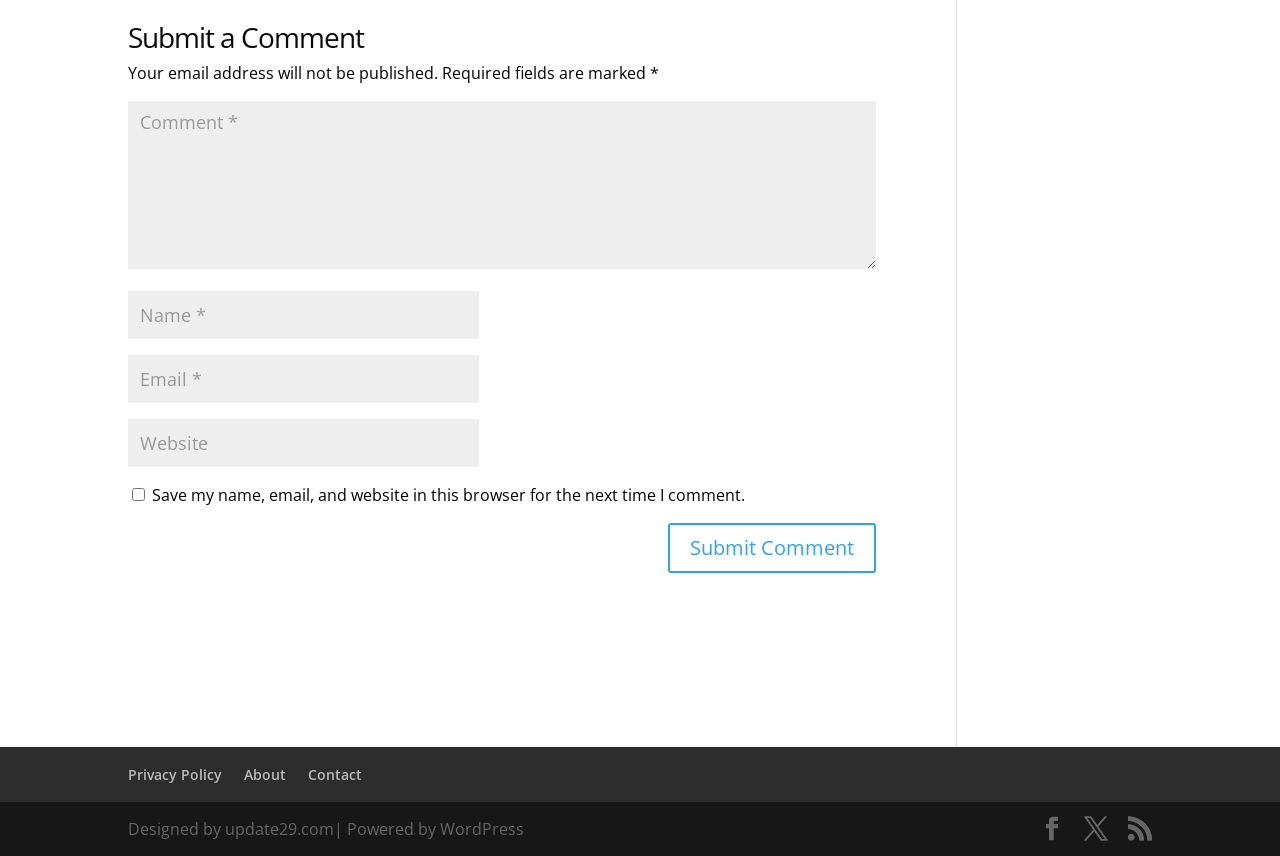Please determine the bounding box coordinates of the element's region to click in order to carry out the following instruction: "Visit the privacy policy page". The coordinates should be four float numbers between 0 and 1, i.e., [left, top, right, bottom].

[0.1, 0.893, 0.173, 0.915]